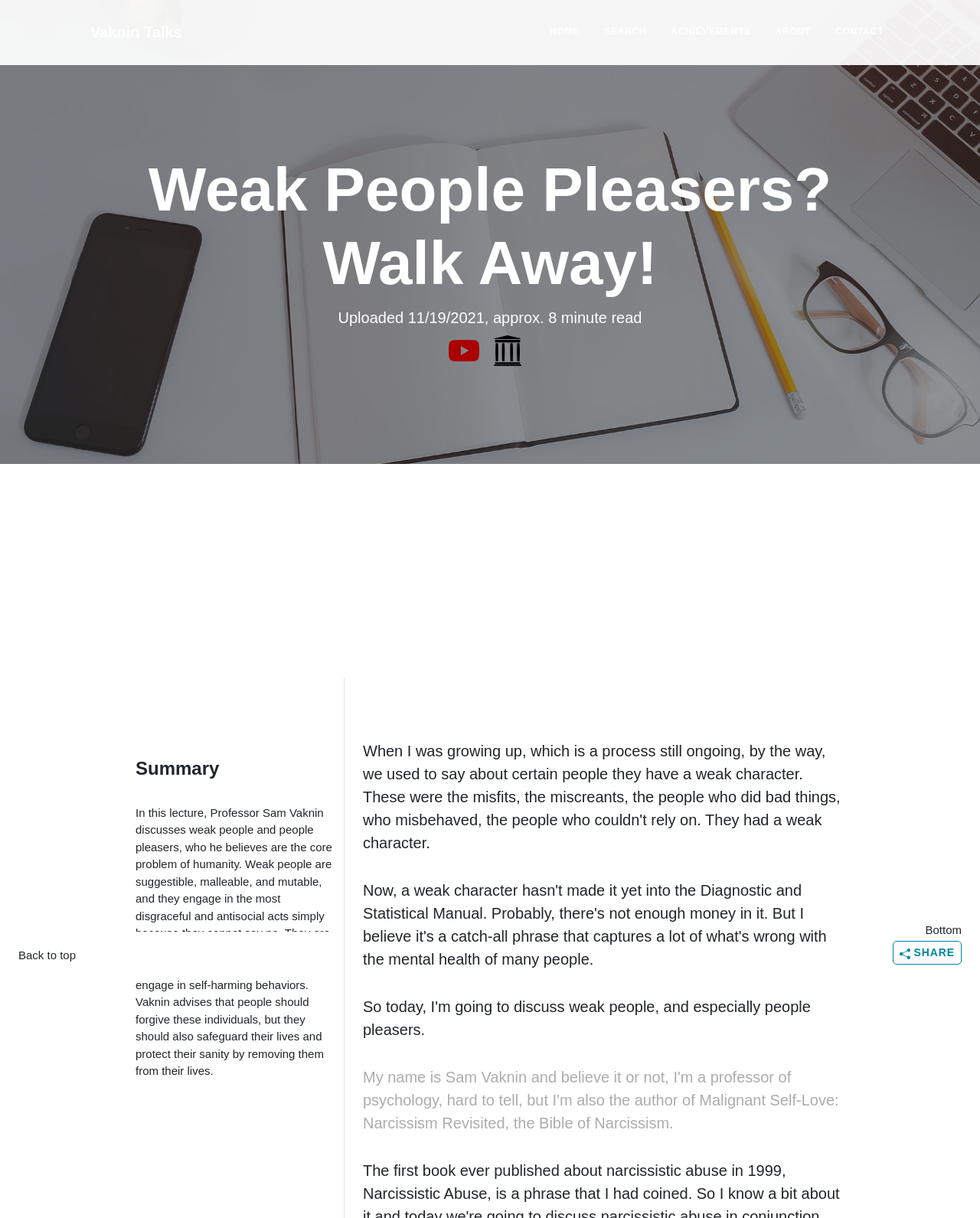Provide a single word or phrase answer to the question: 
What is the topic of the lecture?

Weak people and people pleasers